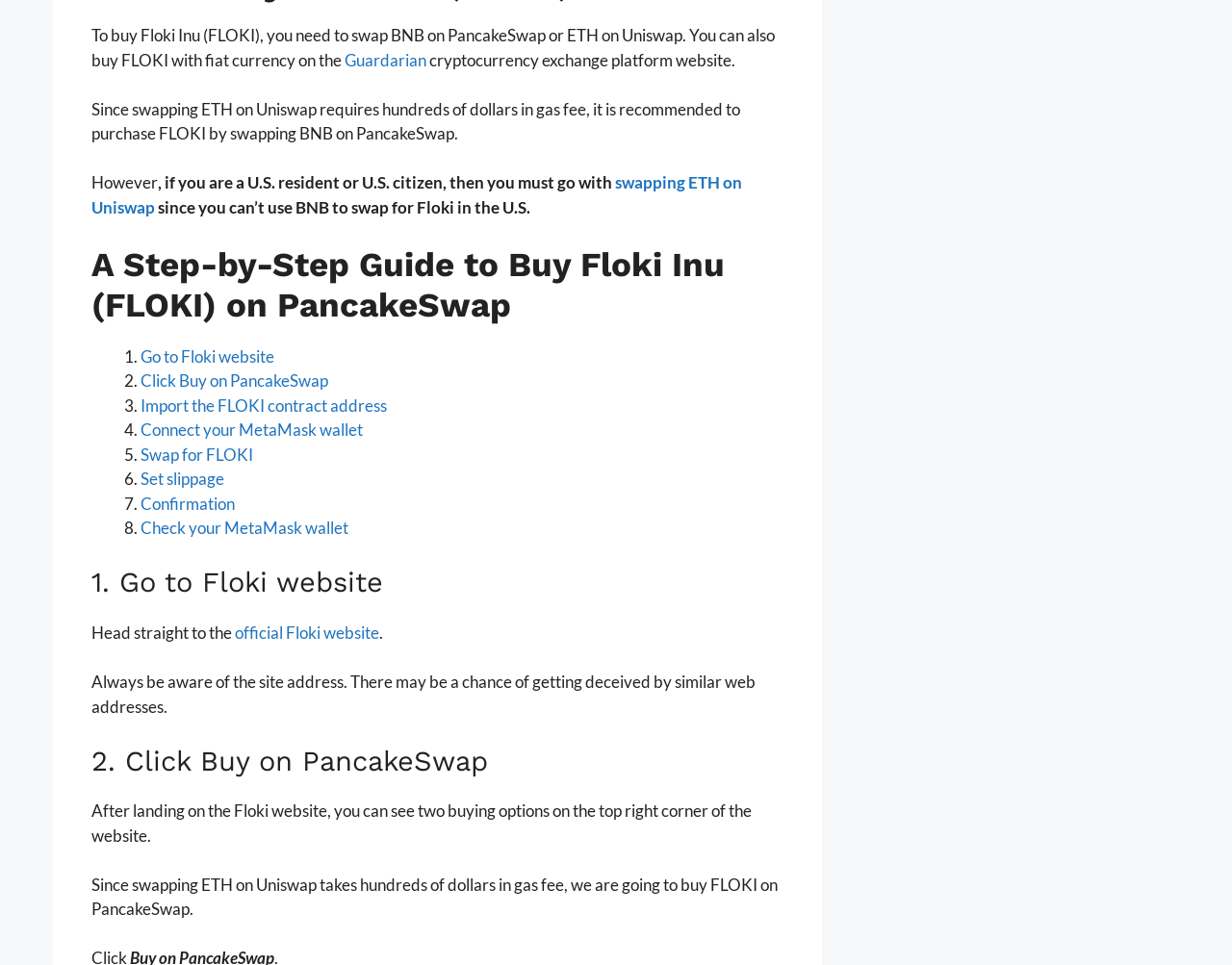Specify the bounding box coordinates for the region that must be clicked to perform the given instruction: "Click Connect your MetaMask wallet".

[0.114, 0.435, 0.295, 0.456]